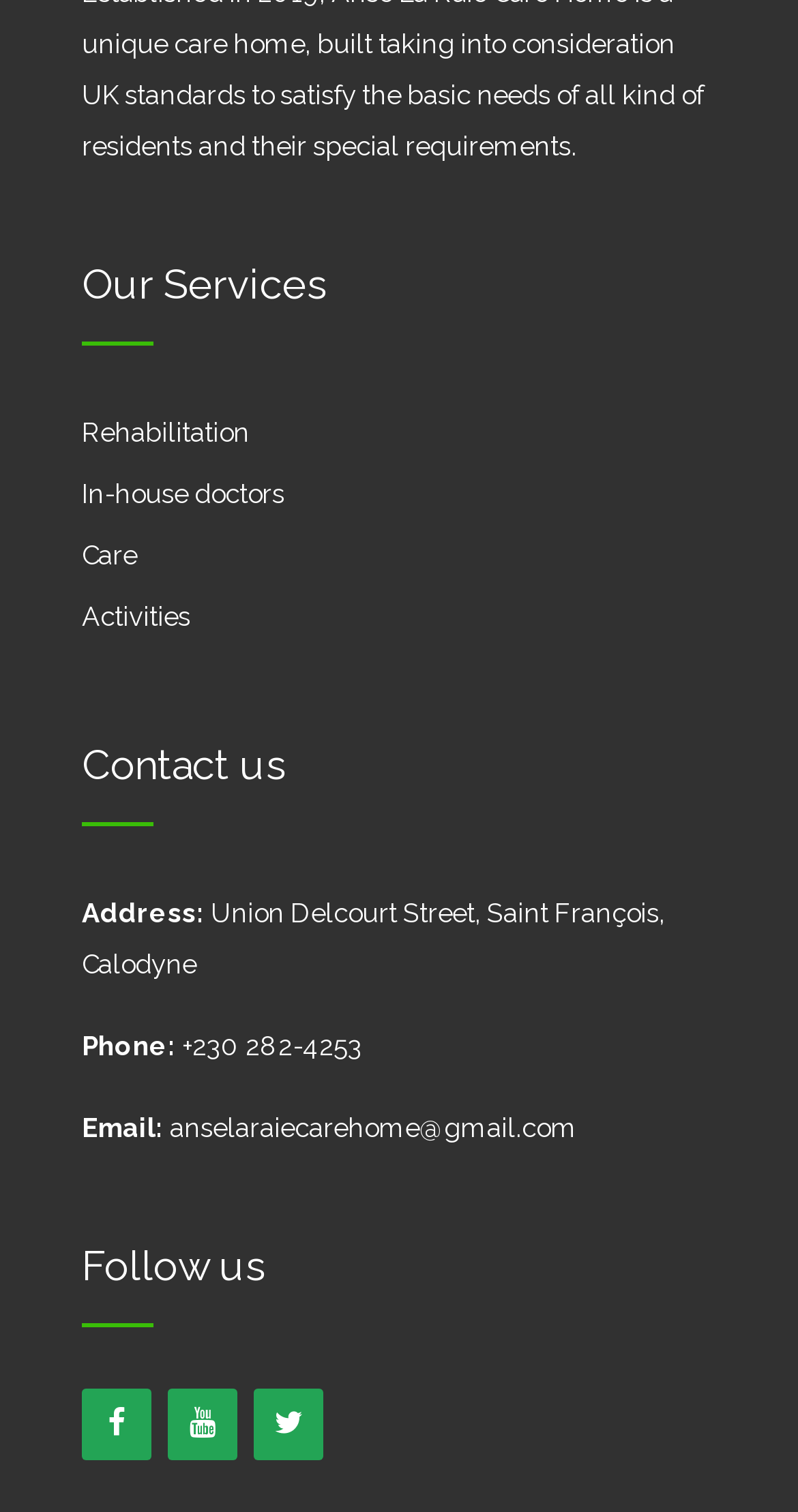What is the address of the care home?
Utilize the image to construct a detailed and well-explained answer.

The address of the care home is mentioned under the 'Contact us' section, which is Union Delcourt Street, Saint François, Calodyne.